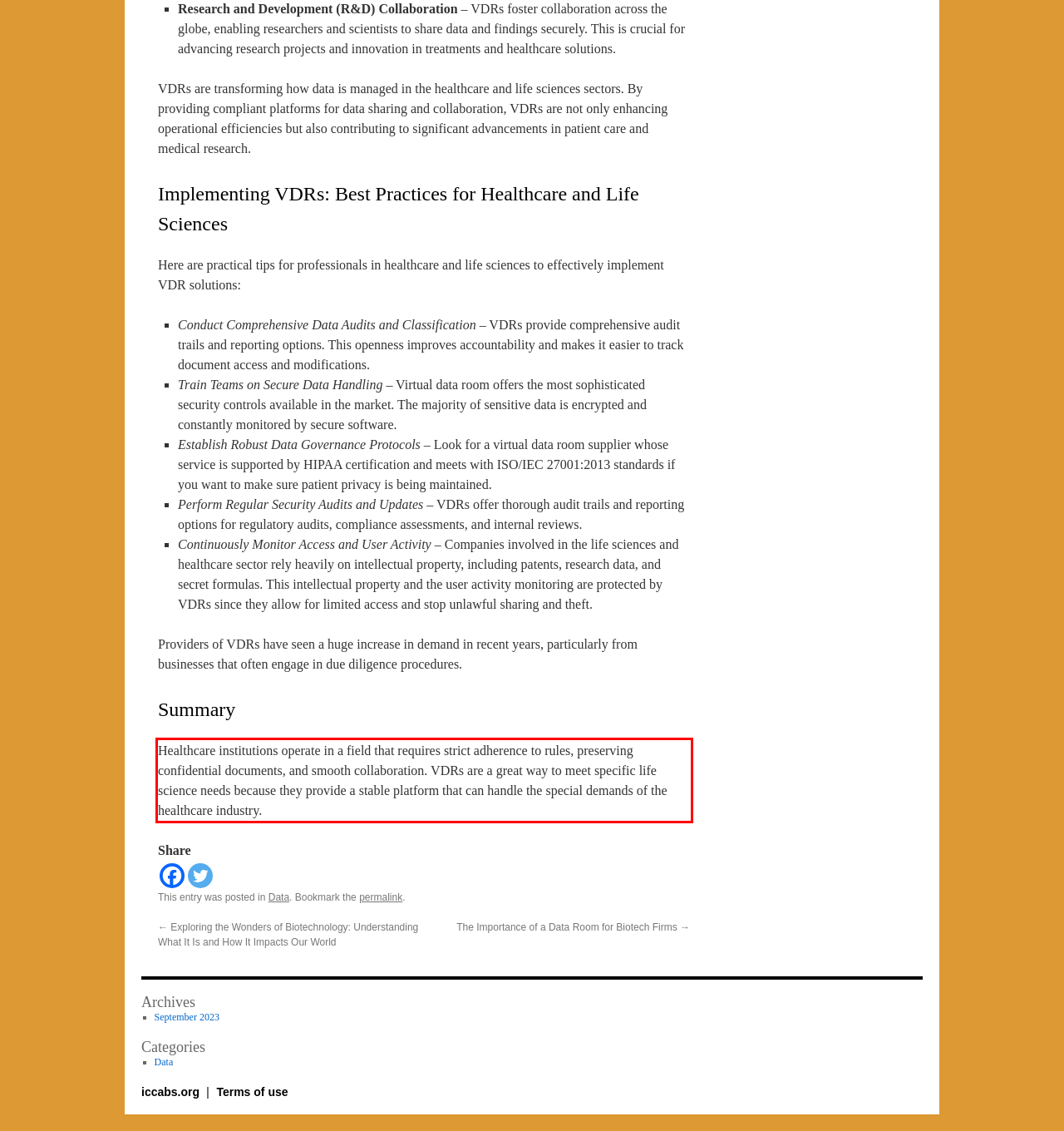Given a screenshot of a webpage with a red bounding box, please identify and retrieve the text inside the red rectangle.

Healthcare institutions operate in a field that requires strict adherence to rules, preserving confidential documents, and smooth collaboration. VDRs are a great way to meet specific life science needs because they provide a stable platform that can handle the special demands of the healthcare industry.